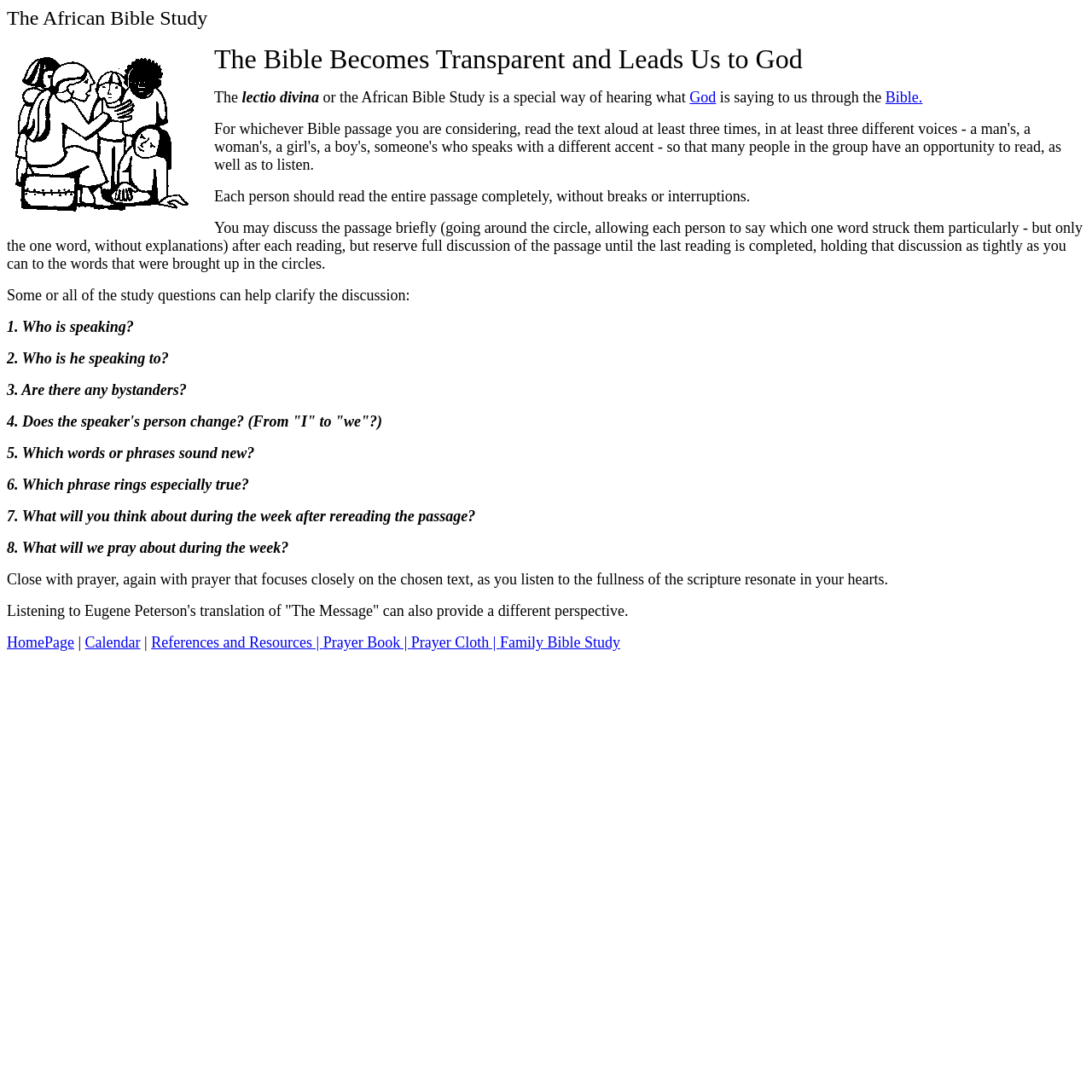Please specify the bounding box coordinates of the clickable region to carry out the following instruction: "click the link to God". The coordinates should be four float numbers between 0 and 1, in the format [left, top, right, bottom].

[0.632, 0.081, 0.656, 0.097]